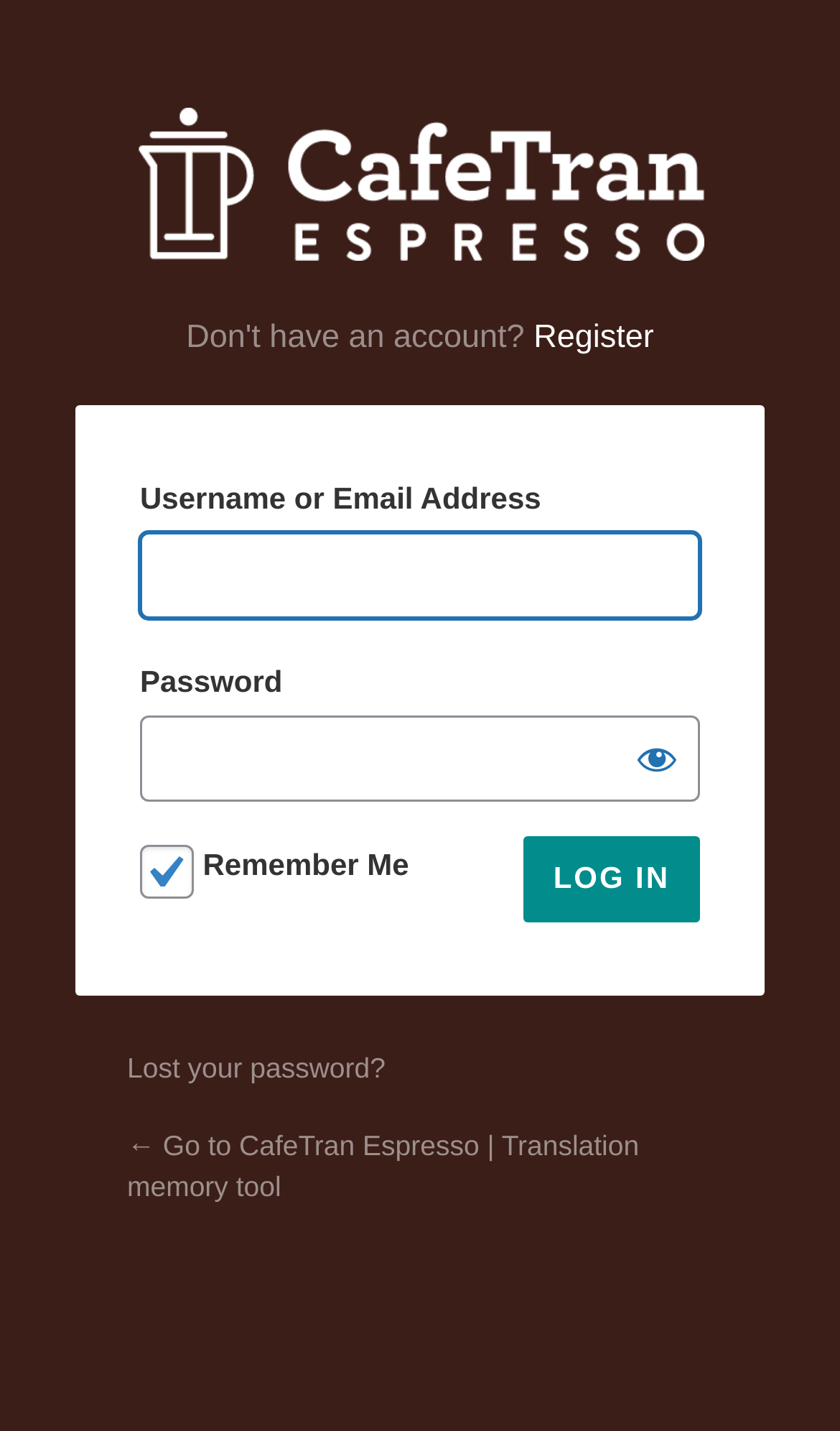Identify the bounding box coordinates for the element that needs to be clicked to fulfill this instruction: "View Earliest Interactions Logo". Provide the coordinates in the format of four float numbers between 0 and 1: [left, top, right, bottom].

None